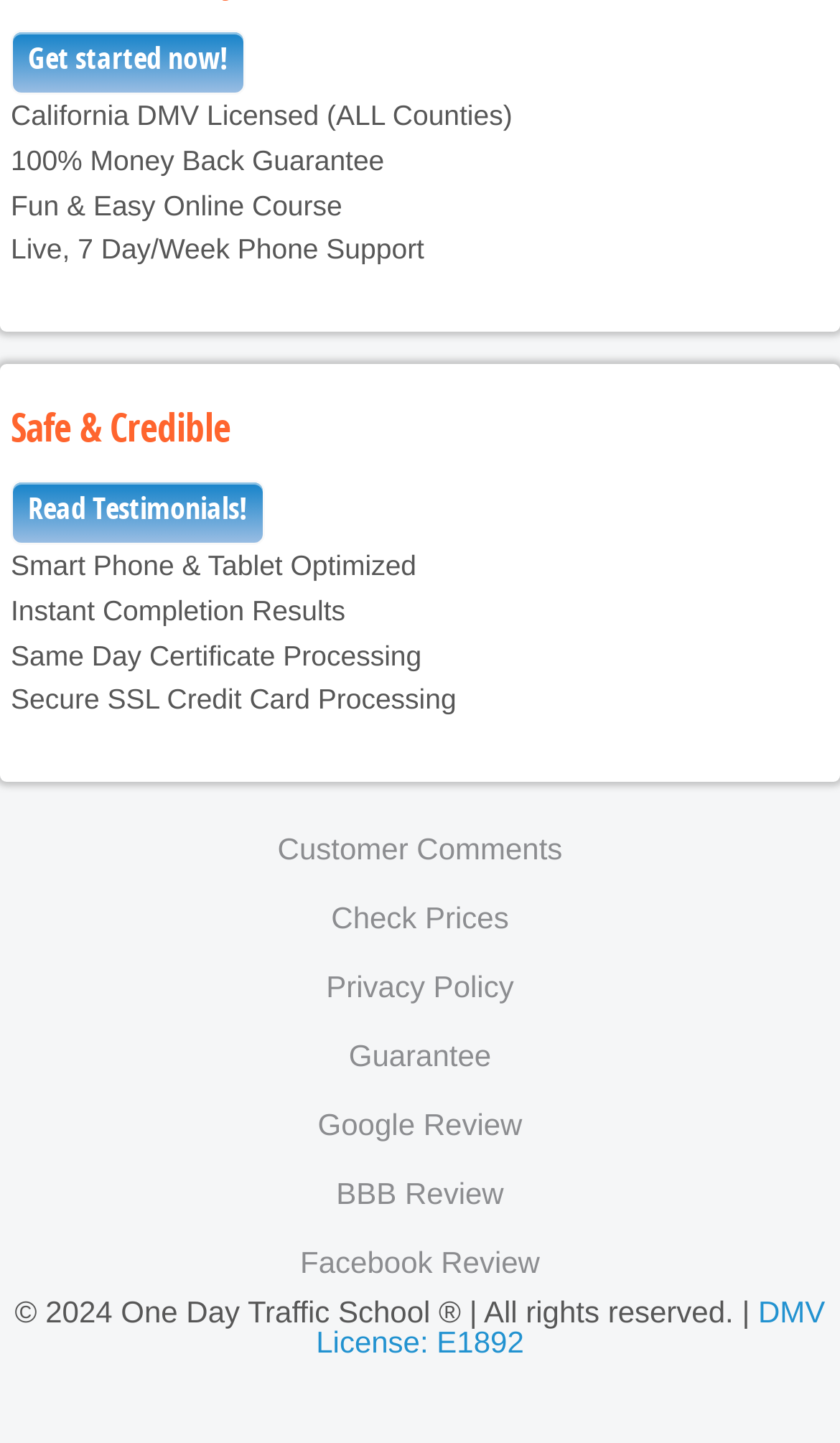Locate the bounding box of the UI element based on this description: "Customer Comments". Provide four float numbers between 0 and 1 as [left, top, right, bottom].

[0.026, 0.564, 0.974, 0.612]